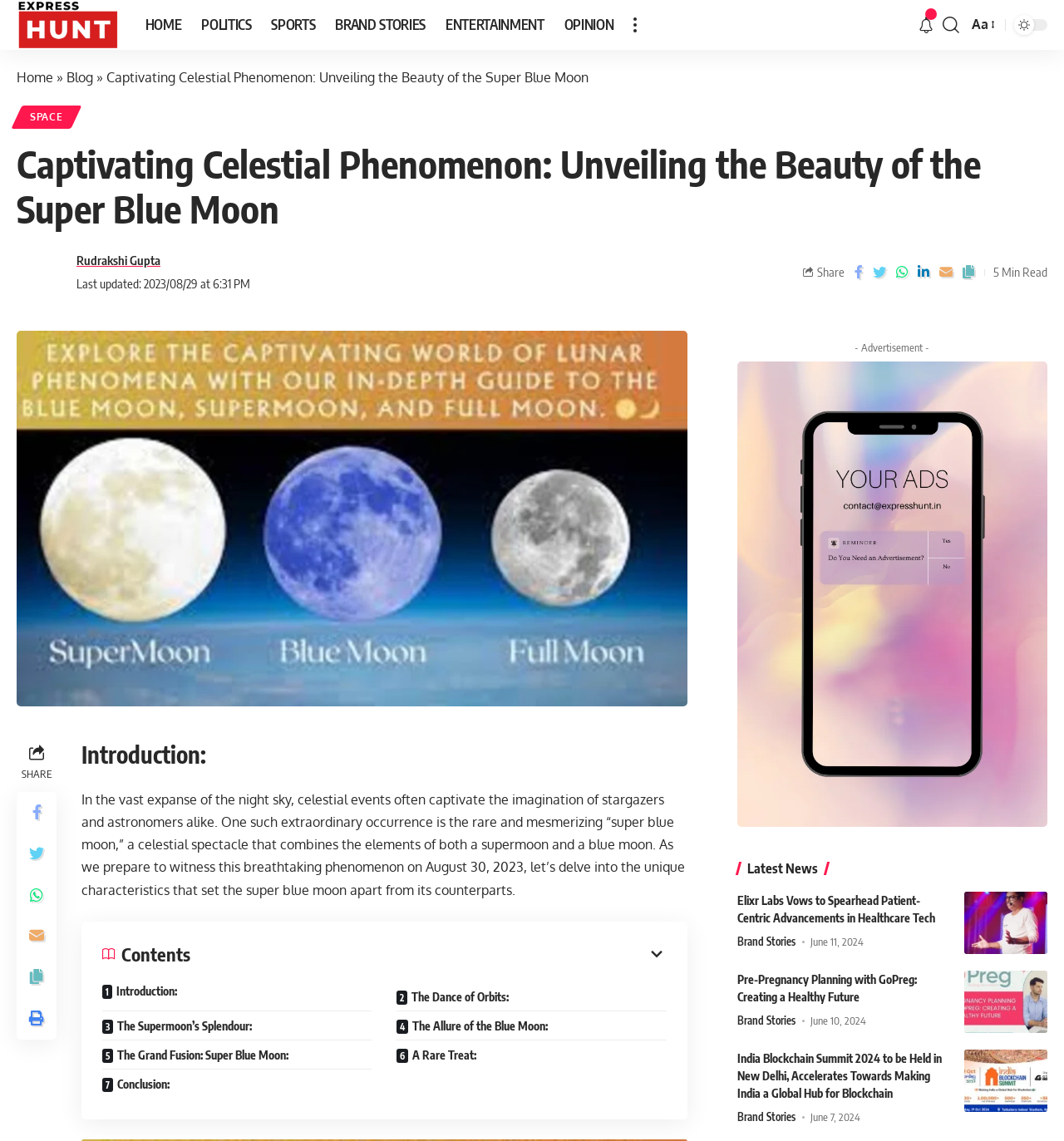Provide a short, one-word or phrase answer to the question below:
What is the date of the last update of the article?

2023/08/29 at 6:31 PM